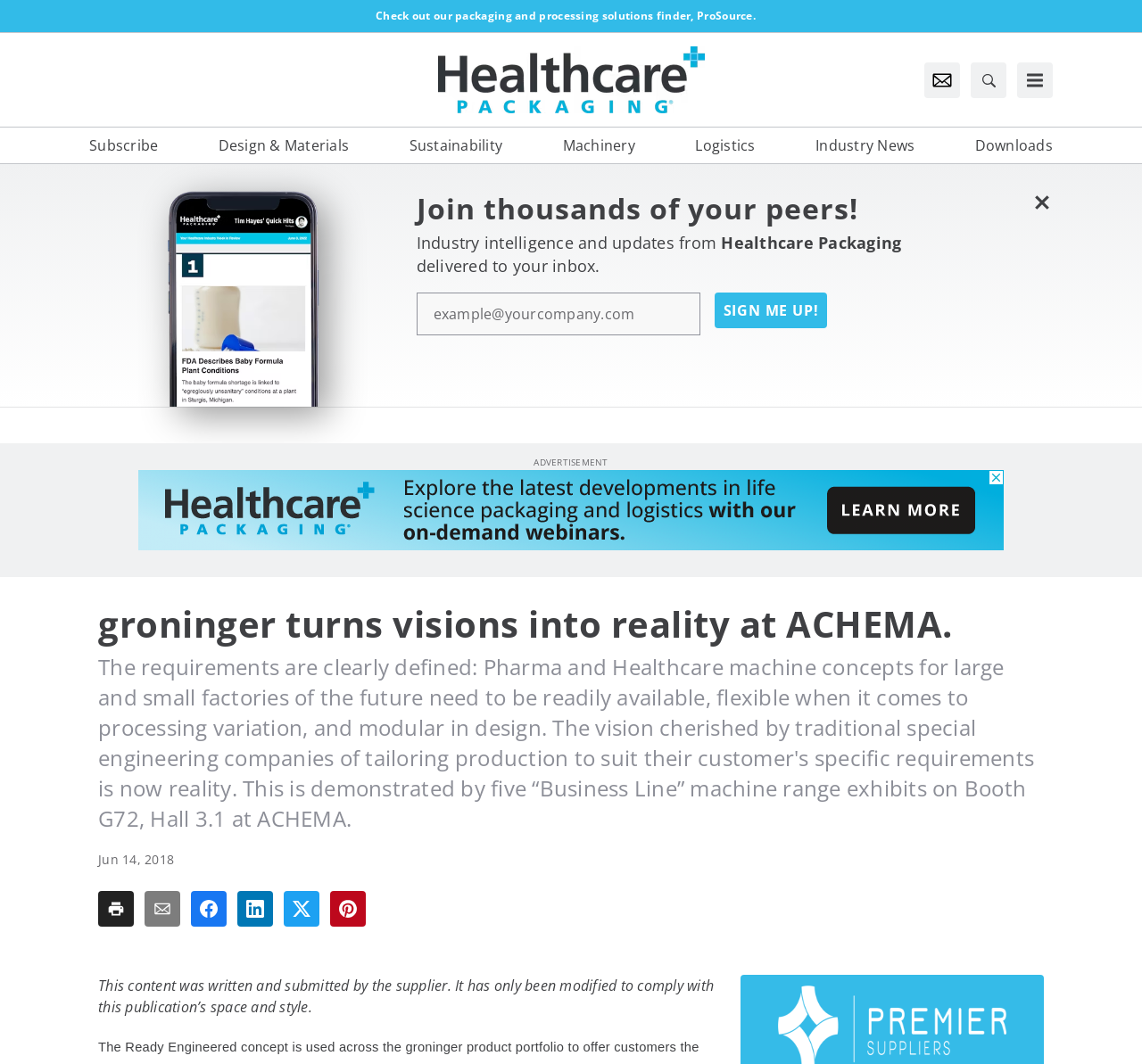Using the image as a reference, answer the following question in as much detail as possible:
What is the purpose of the textbox in the complementary section?

The textbox is located in the complementary section, which is asking users to 'Join thousands of your peers!' and has a static text 'delivered to your inbox.' This suggests that the purpose of the textbox is to input an email address to receive industry intelligence and updates.